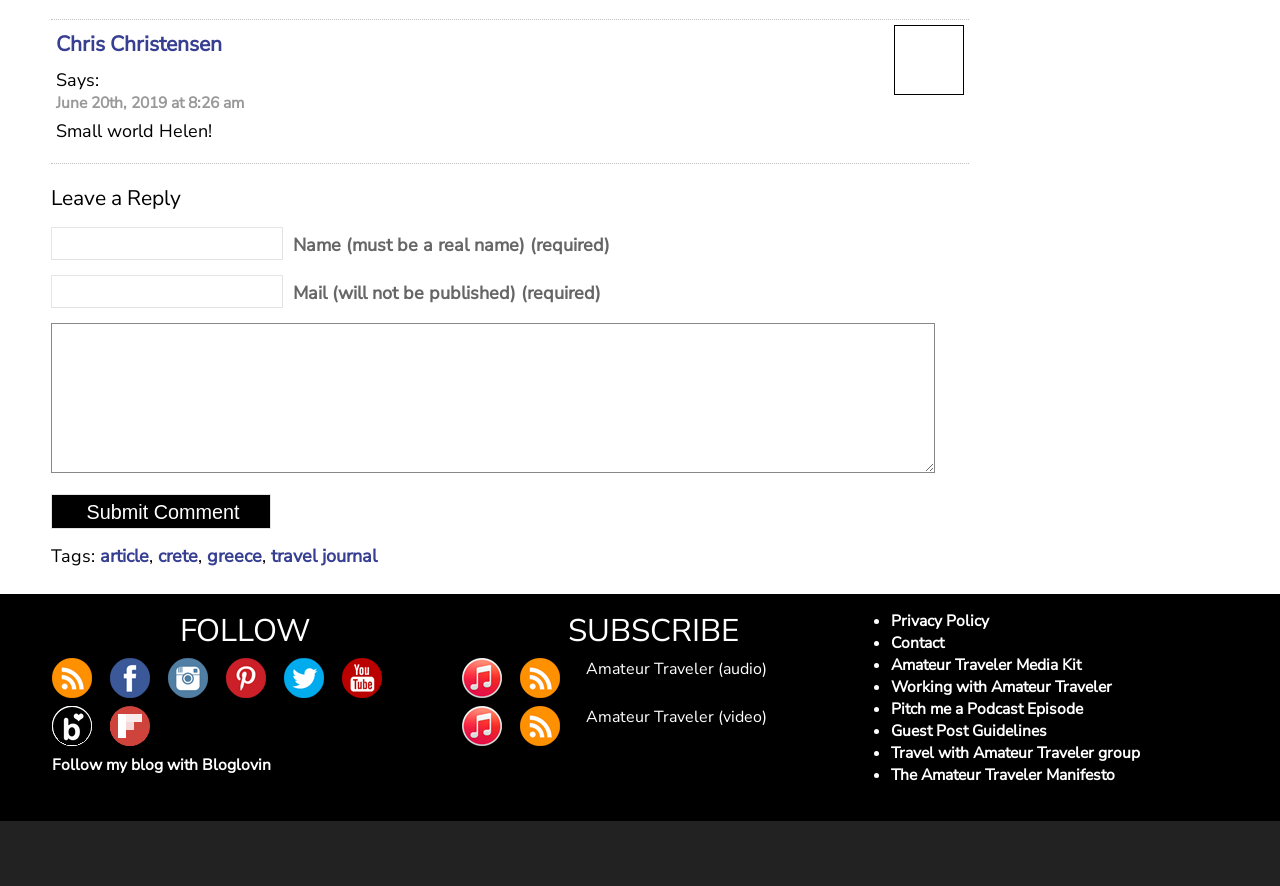Give a succinct answer to this question in a single word or phrase: 
What is the topic of the blog post?

Travel journal